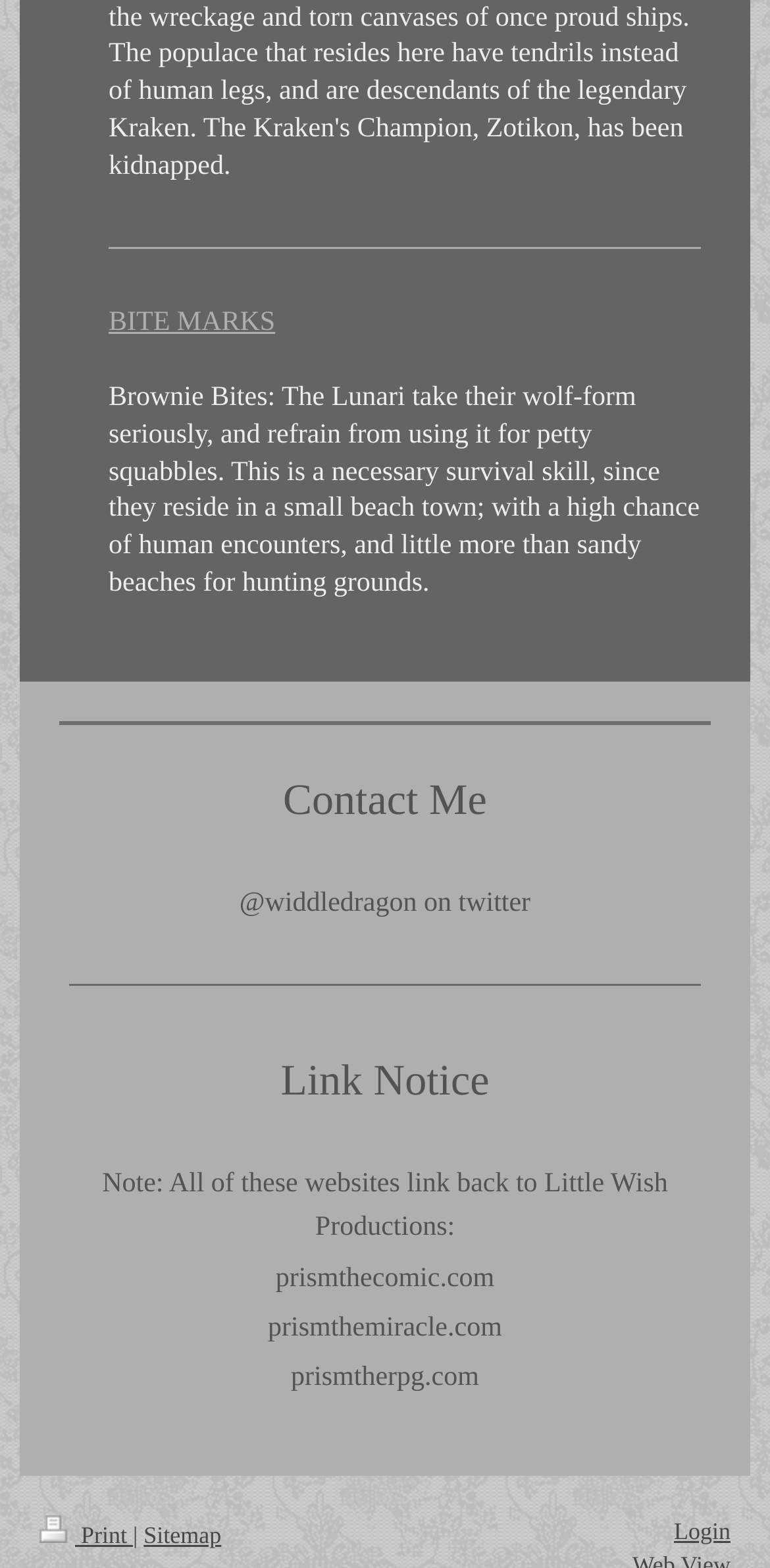Determine the bounding box of the UI element mentioned here: "BITE MARKS". The coordinates must be in the format [left, top, right, bottom] with values ranging from 0 to 1.

[0.141, 0.197, 0.357, 0.215]